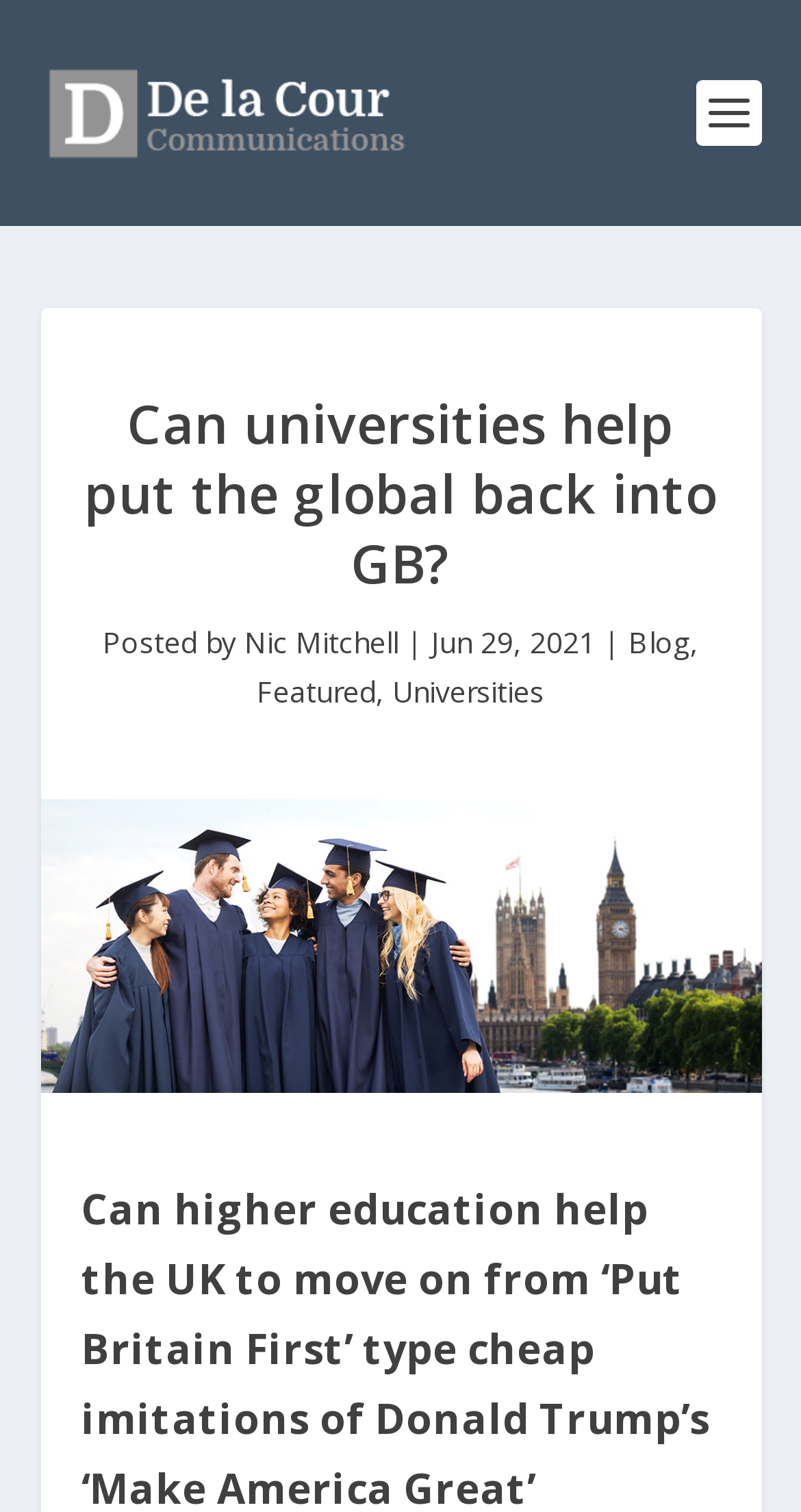Find the bounding box of the web element that fits this description: "Blog".

[0.785, 0.412, 0.862, 0.438]